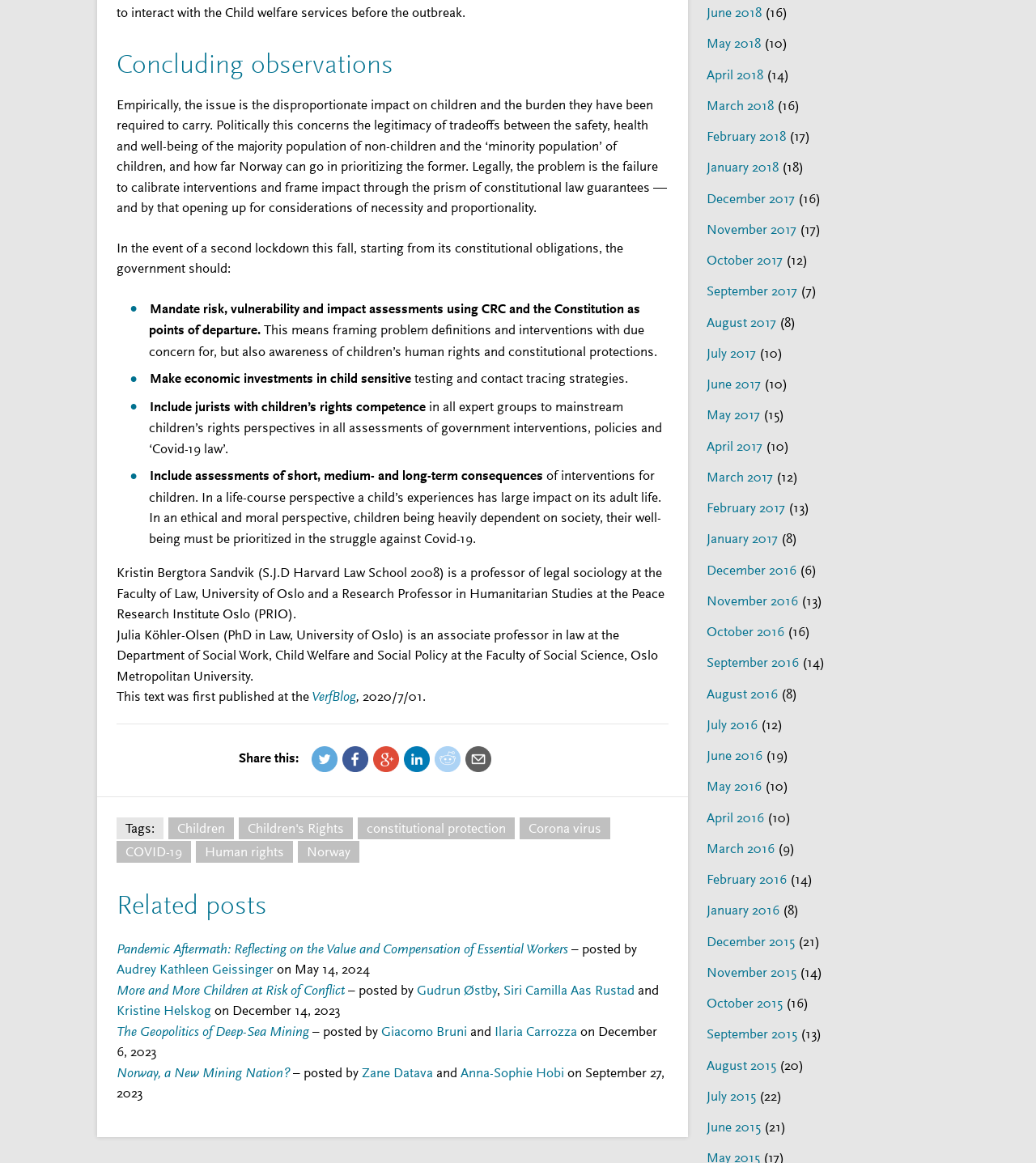Please respond to the question with a concise word or phrase:
What are the tags related to the article?

Children, Children's Rights, etc.